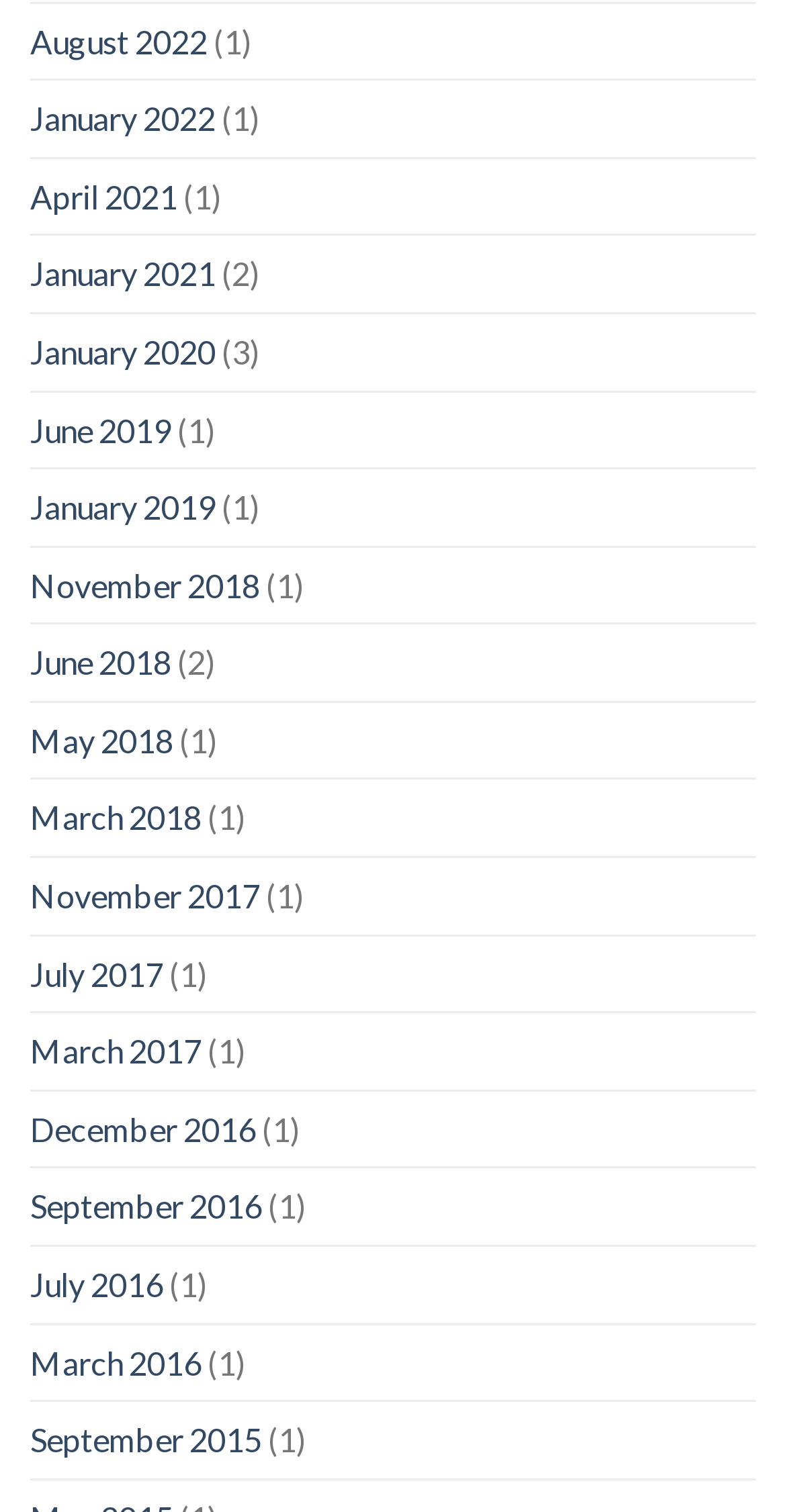Identify the bounding box coordinates of the region that should be clicked to execute the following instruction: "Access June 2019".

[0.038, 0.259, 0.218, 0.309]